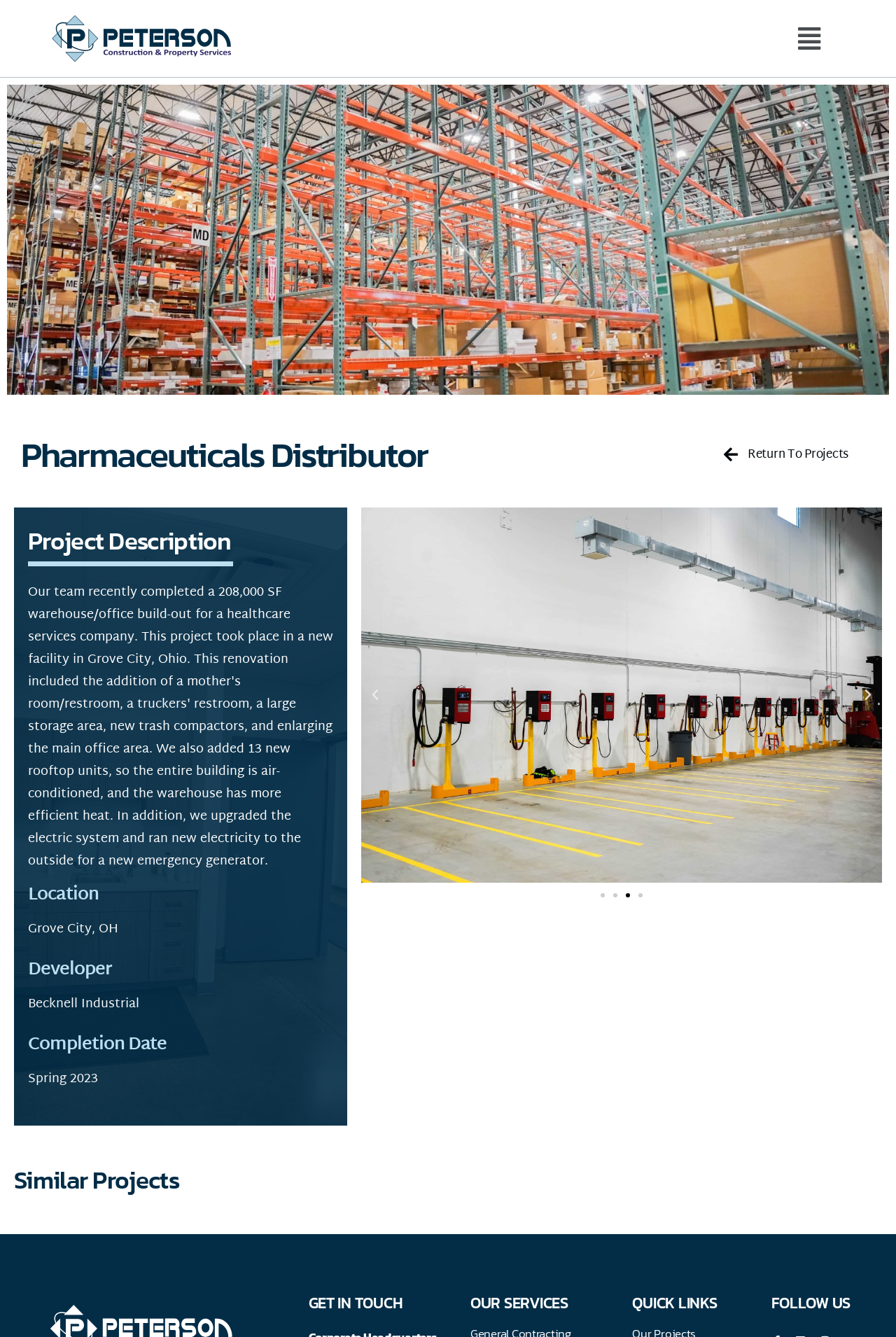What is the size of the warehouse/office build-out?
Answer the question in as much detail as possible.

The answer can be found in the project description heading, which states 'Our team recently completed a 208,000 SF warehouse/office build-out for a healthcare services company.'